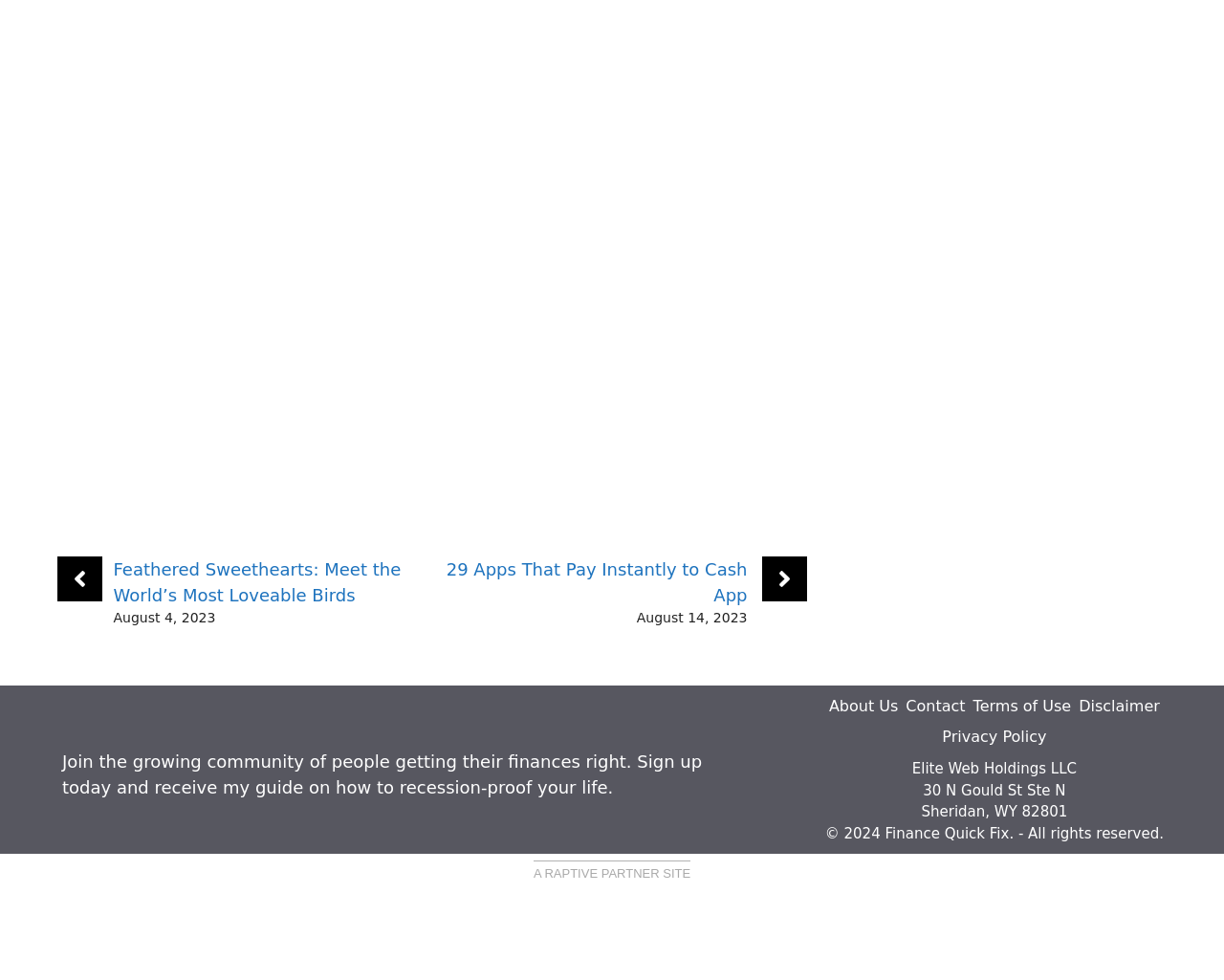Using the information in the image, give a comprehensive answer to the question: 
What is the company name in the footer?

I found the company name in the footer by looking at the static text element 'Elite Web Holdings LLC' which is located within the navigation element labeled as 'Footer'.